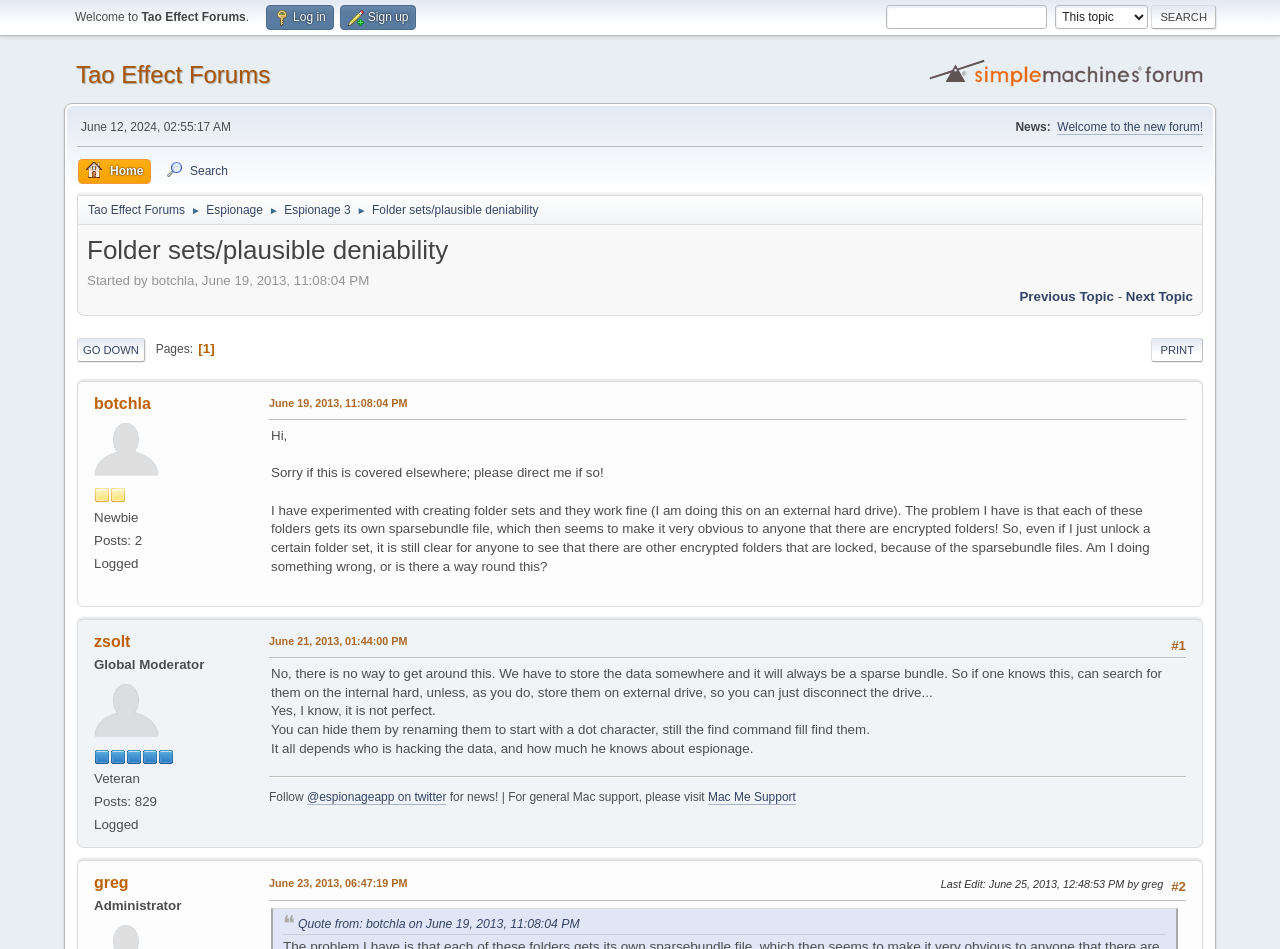Using the description: "Sign up", determine the UI element's bounding box coordinates. Ensure the coordinates are in the format of four float numbers between 0 and 1, i.e., [left, top, right, bottom].

[0.266, 0.005, 0.325, 0.031]